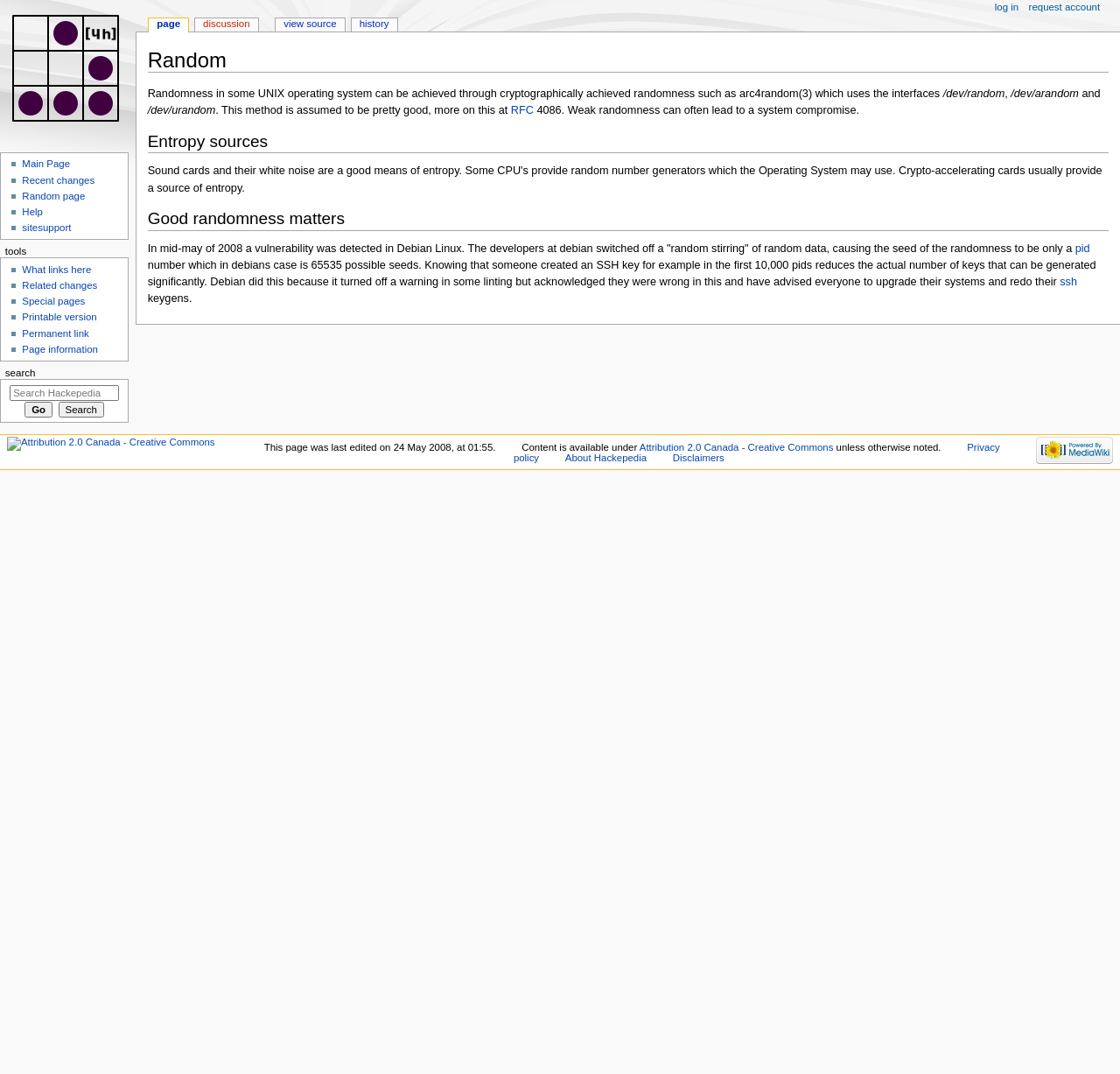Please identify the coordinates of the bounding box that should be clicked to fulfill this instruction: "View page information".

[0.02, 0.32, 0.087, 0.33]